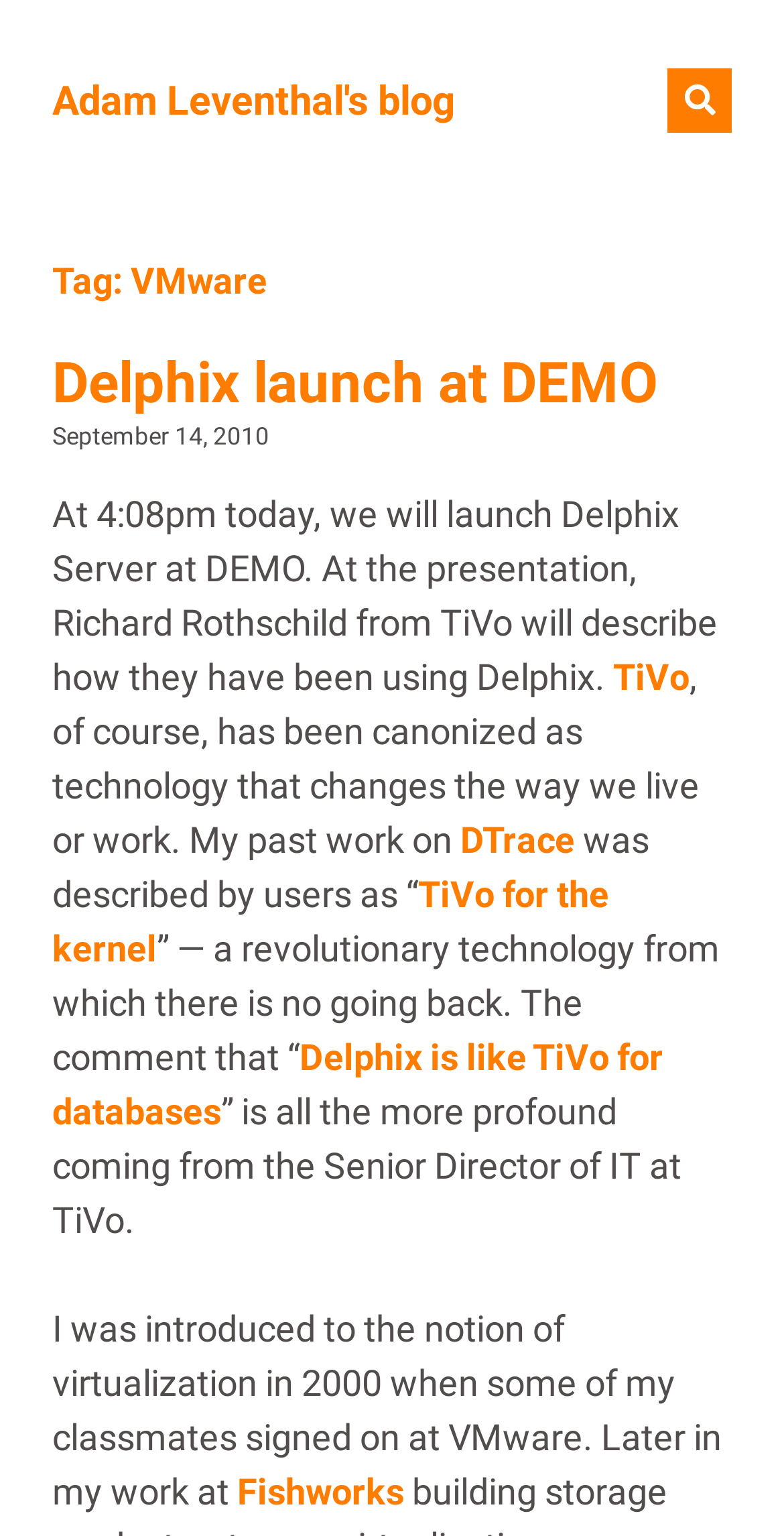What is Delphix compared to?
Please interpret the details in the image and answer the question thoroughly.

In the latest article, Delphix is compared to 'TiVo for databases', which is a quote from the Senior Director of IT at TiVo. This comparison is made to describe the impact of Delphix on the industry.